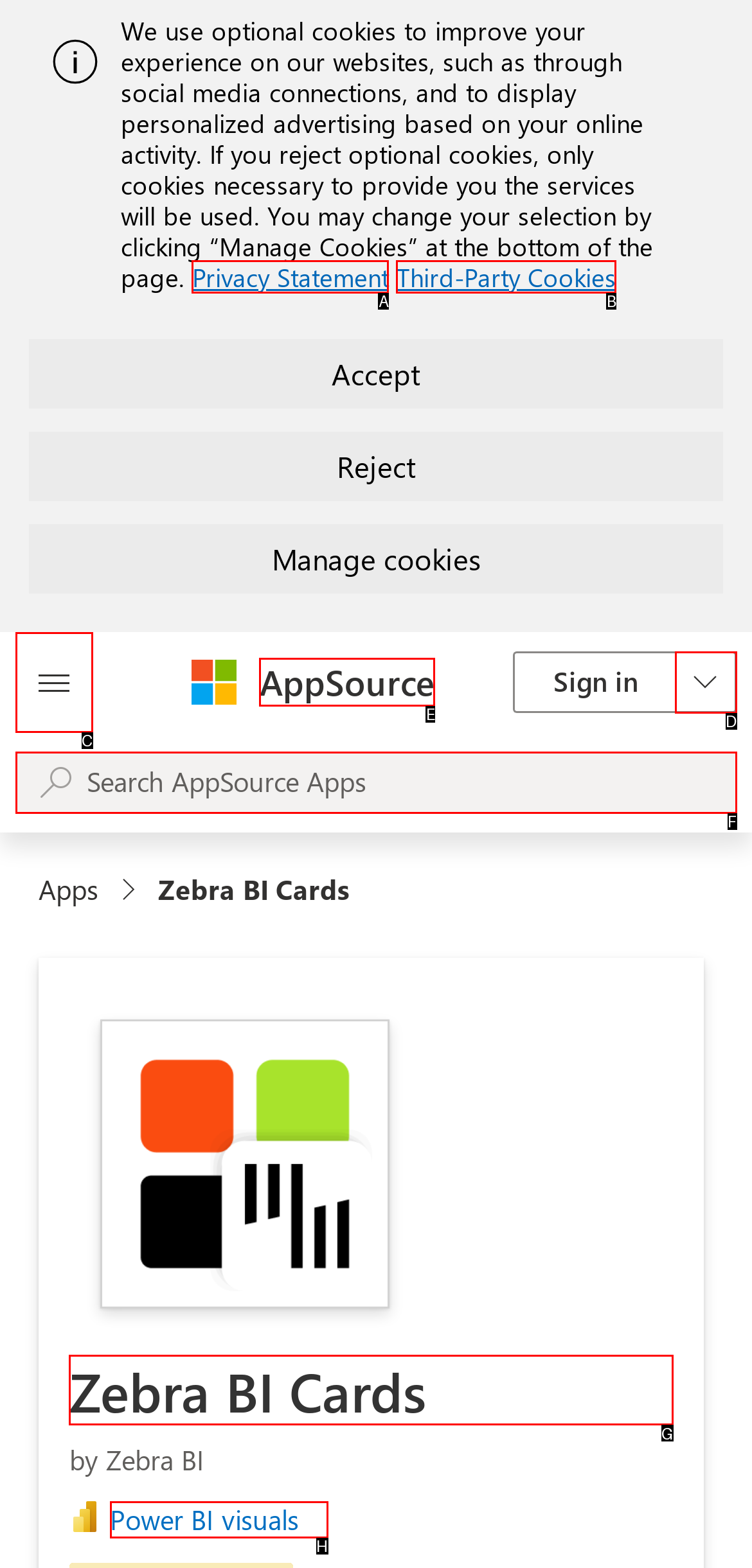Tell me which UI element to click to fulfill the given task: View Zebra BI Cards details. Respond with the letter of the correct option directly.

G